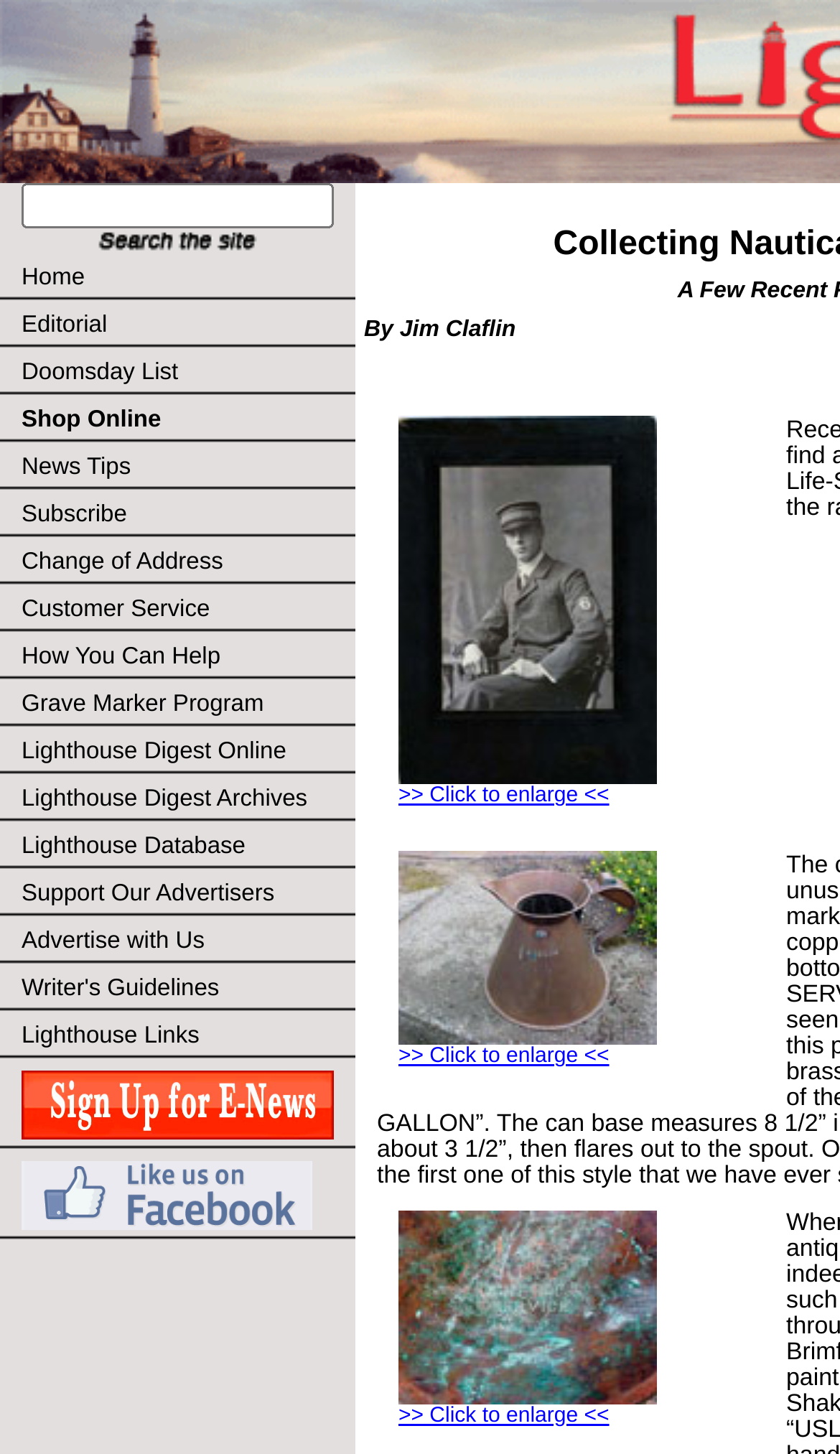Determine the bounding box coordinates of the target area to click to execute the following instruction: "Click to enlarge the picture."

[0.474, 0.529, 0.782, 0.542]